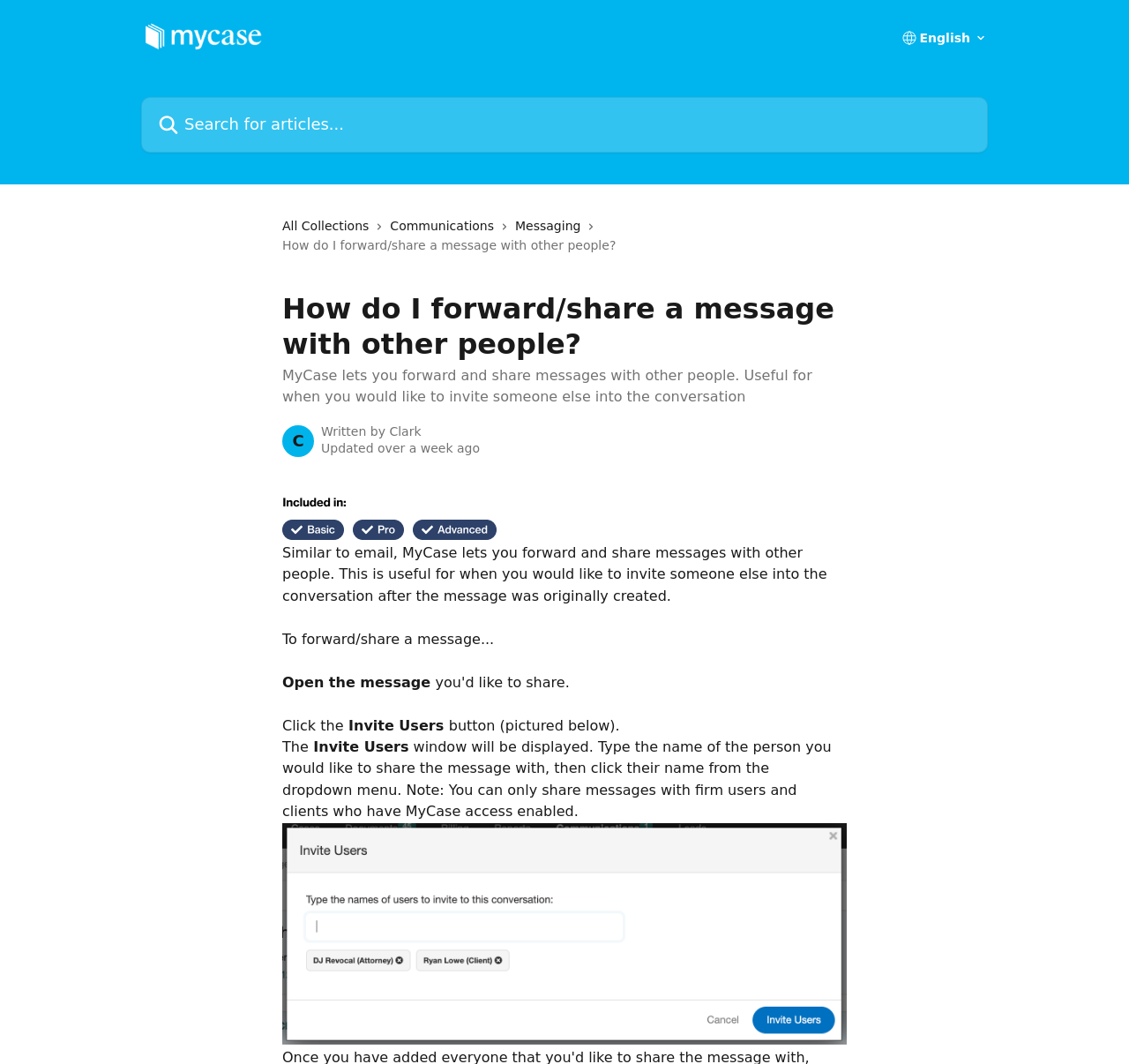Provide a brief response to the question below using a single word or phrase: 
Who can you share messages with on MyCase?

Firm users and clients